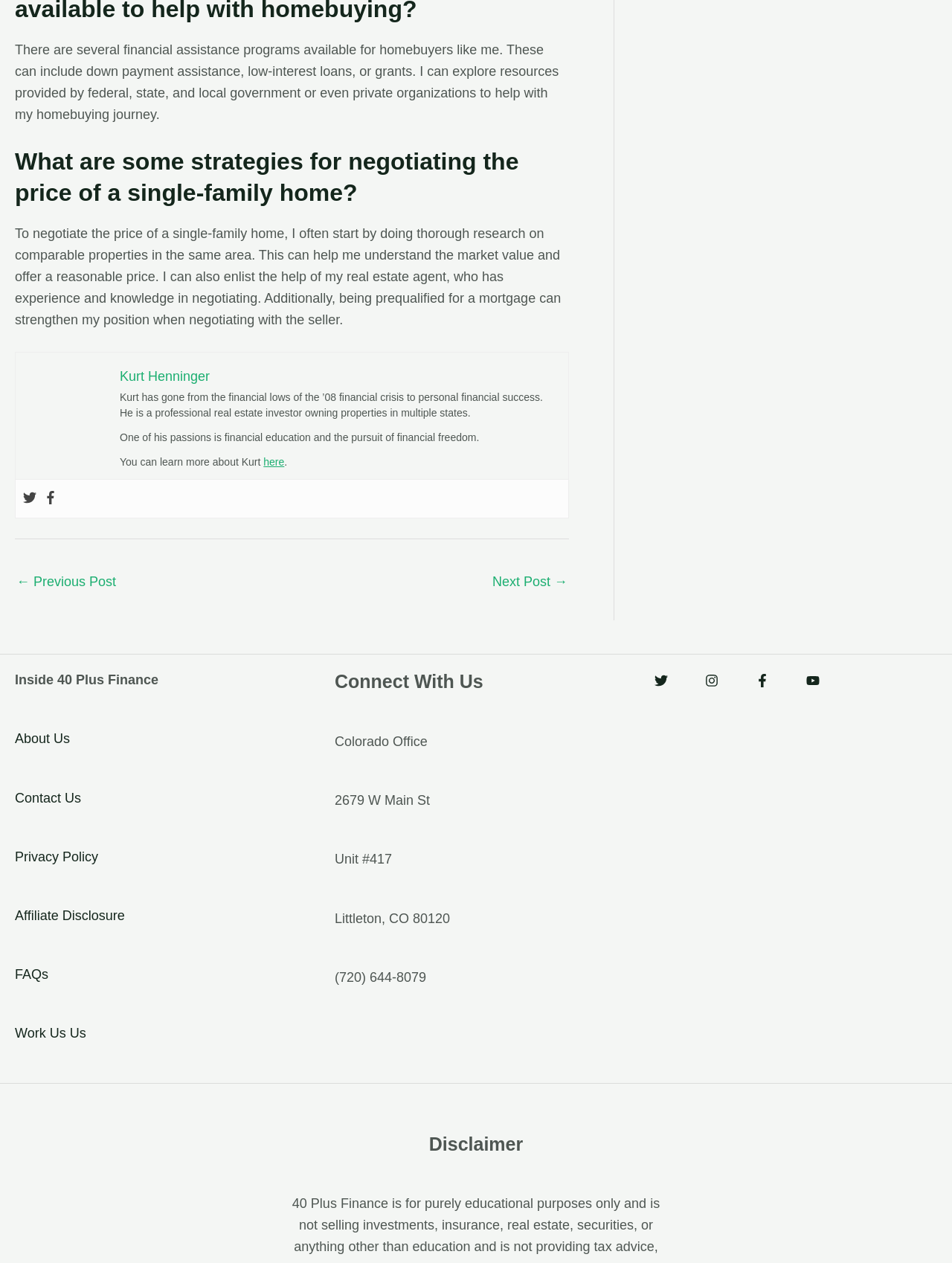Please identify the bounding box coordinates of the clickable area that will allow you to execute the instruction: "Visit Kurt Henninger's page".

[0.126, 0.292, 0.22, 0.304]